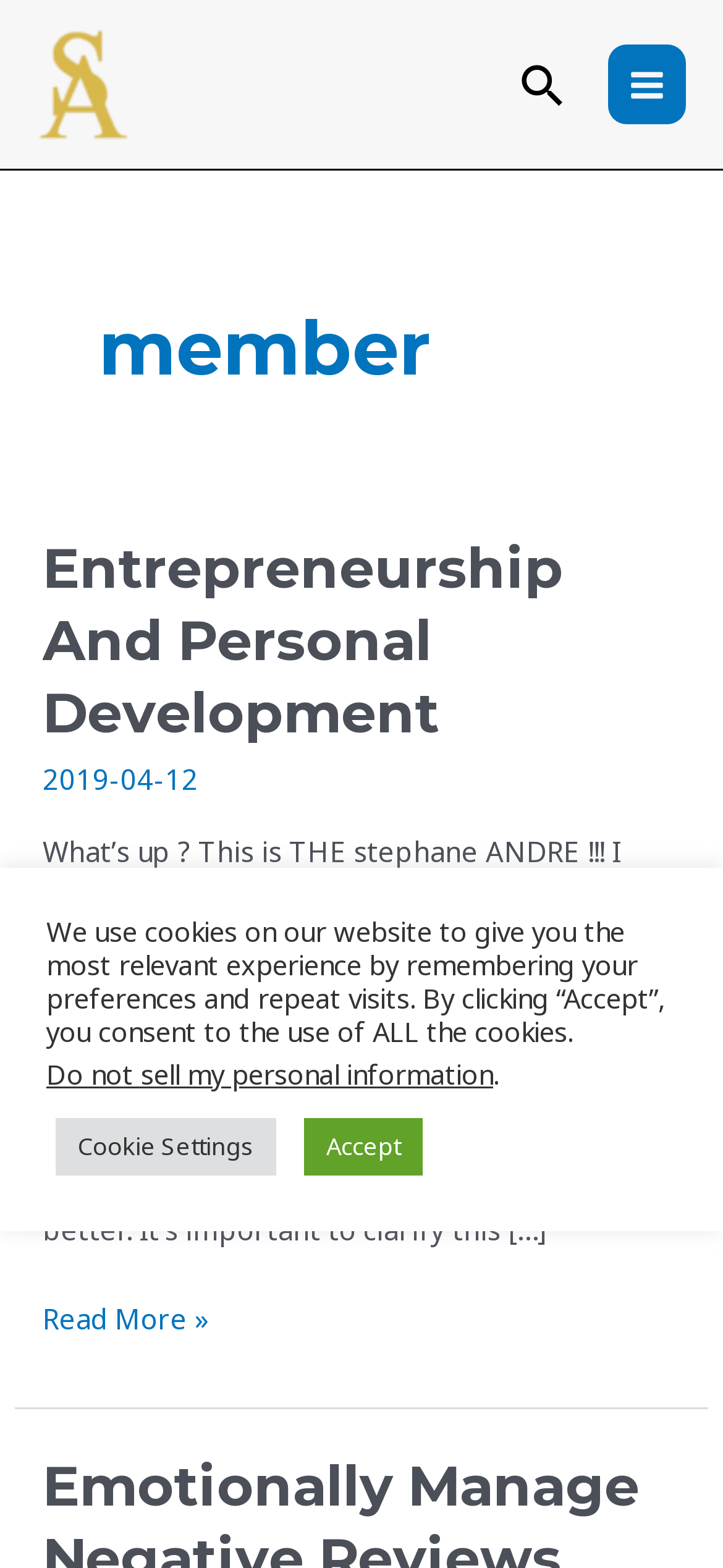Identify the bounding box coordinates of the area that should be clicked in order to complete the given instruction: "search for something". The bounding box coordinates should be four float numbers between 0 and 1, i.e., [left, top, right, bottom].

[0.712, 0.036, 0.788, 0.072]